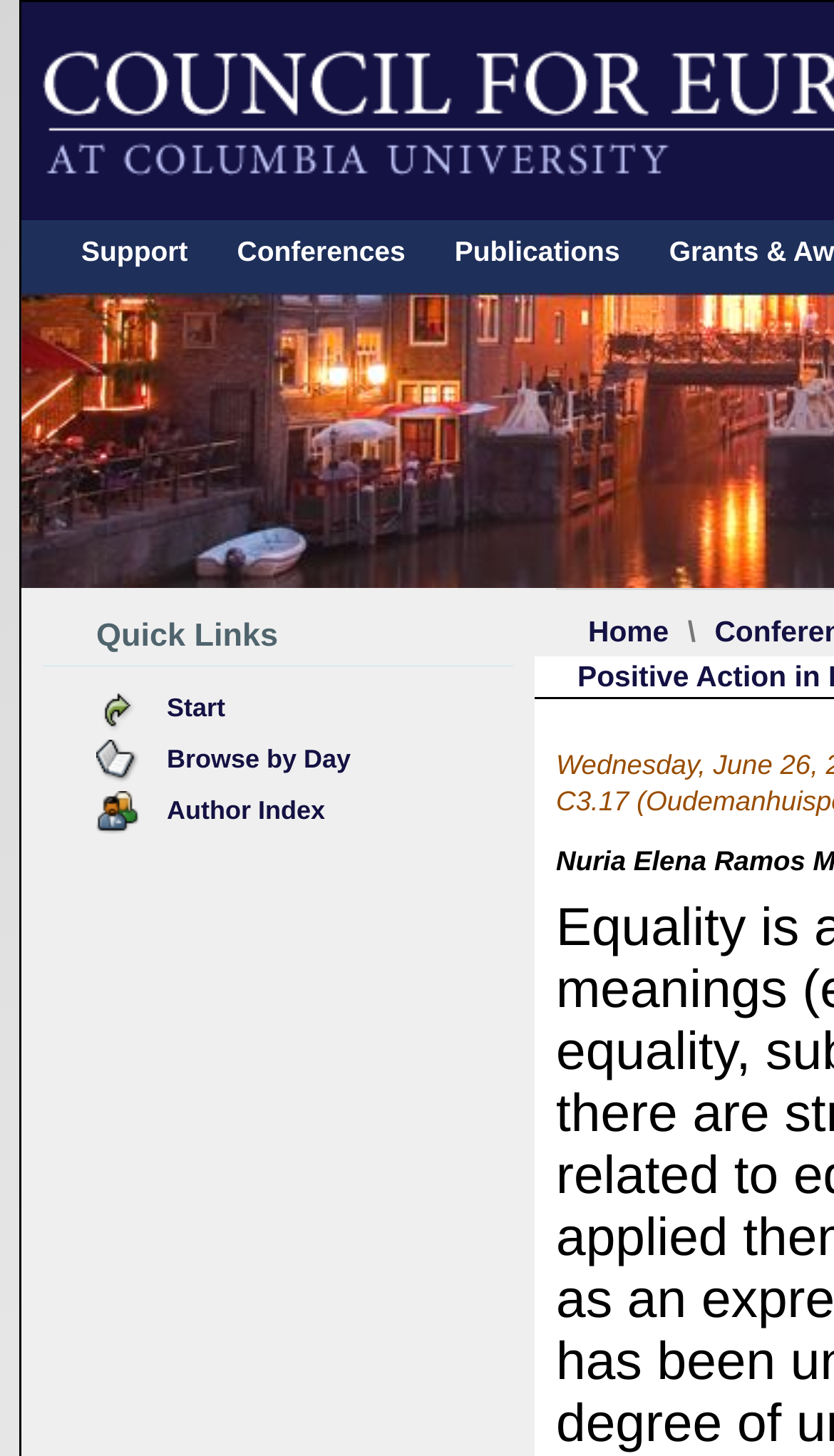Provide a brief response to the question below using one word or phrase:
What is the last link in the top navigation bar?

Home